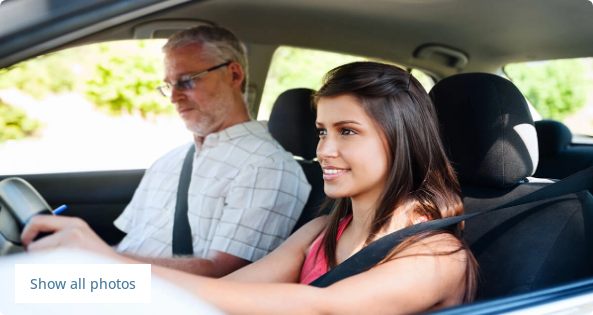Generate an in-depth description of the image you see.

The image depicts a young woman confidently driving a car, accompanied by an older man who appears to be providing instruction or guidance. She is wearing a pink top and is focused on the road ahead, suggesting a moment of learning or practice in her driving journey. The older man, wearing glasses and a checked shirt, is seated beside her, looking down at a notepad, indicating his role as a mentor during this driving session. The interior of the car is well-lit, and the background shows a hint of greenery, creating a serene and supportive learning environment. A button labeled "Show all photos" is visible, inviting viewers to explore more images related to this driving school experience.